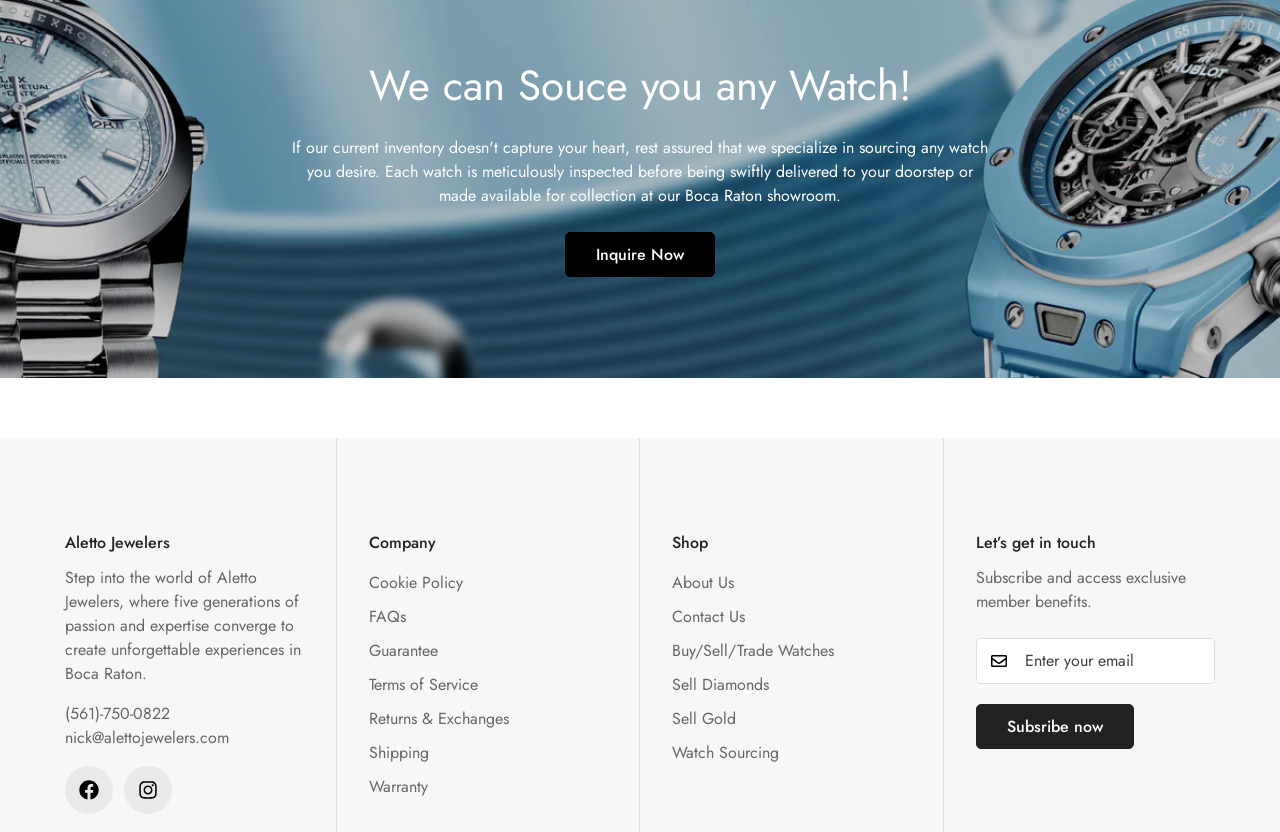What can you do on this website?
Please provide a single word or phrase as your answer based on the image.

Buy/Sell/Trade Watches